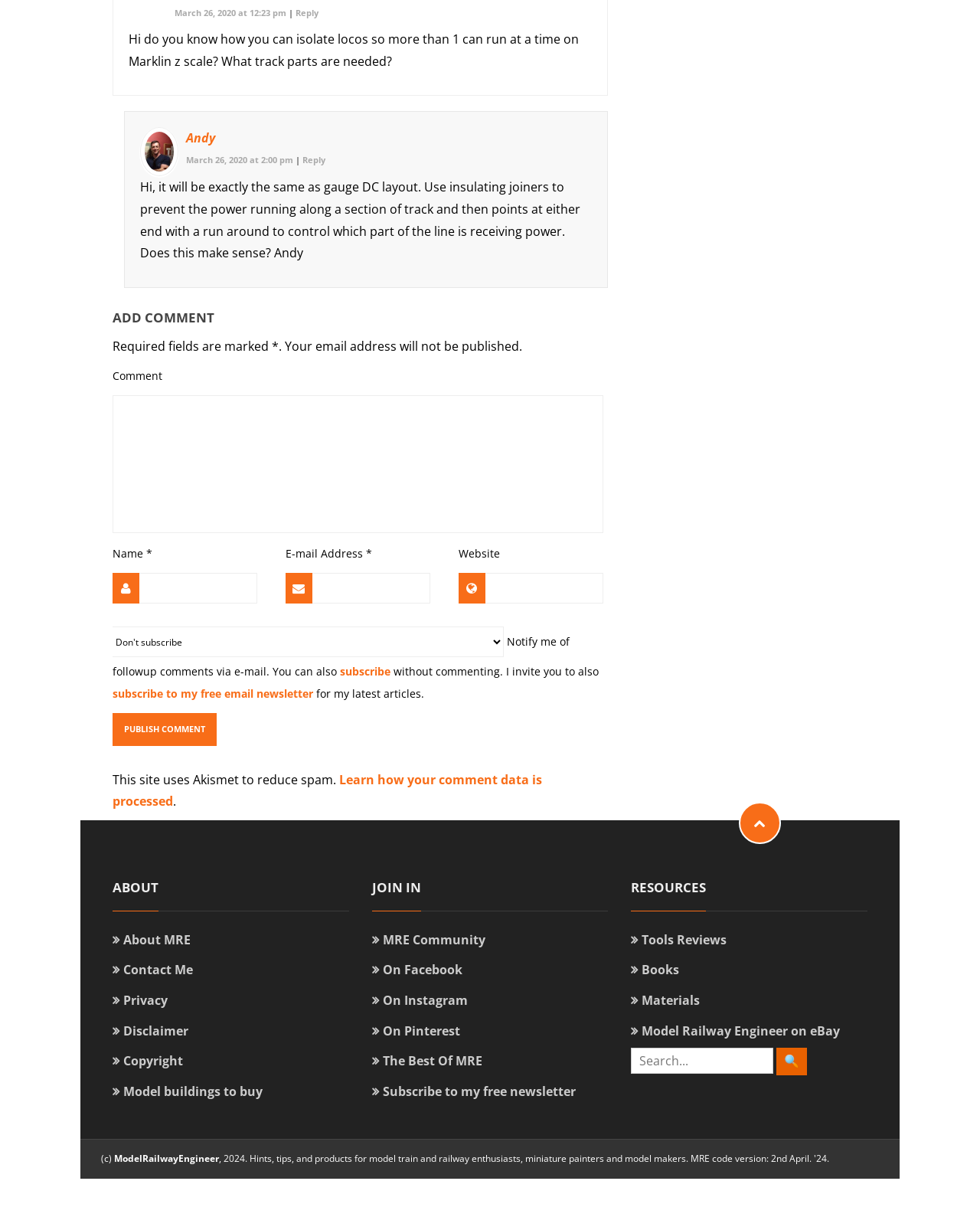Identify the bounding box coordinates of the clickable region necessary to fulfill the following instruction: "Learn how your comment data is processed". The bounding box coordinates should be four float numbers between 0 and 1, i.e., [left, top, right, bottom].

[0.115, 0.633, 0.553, 0.665]